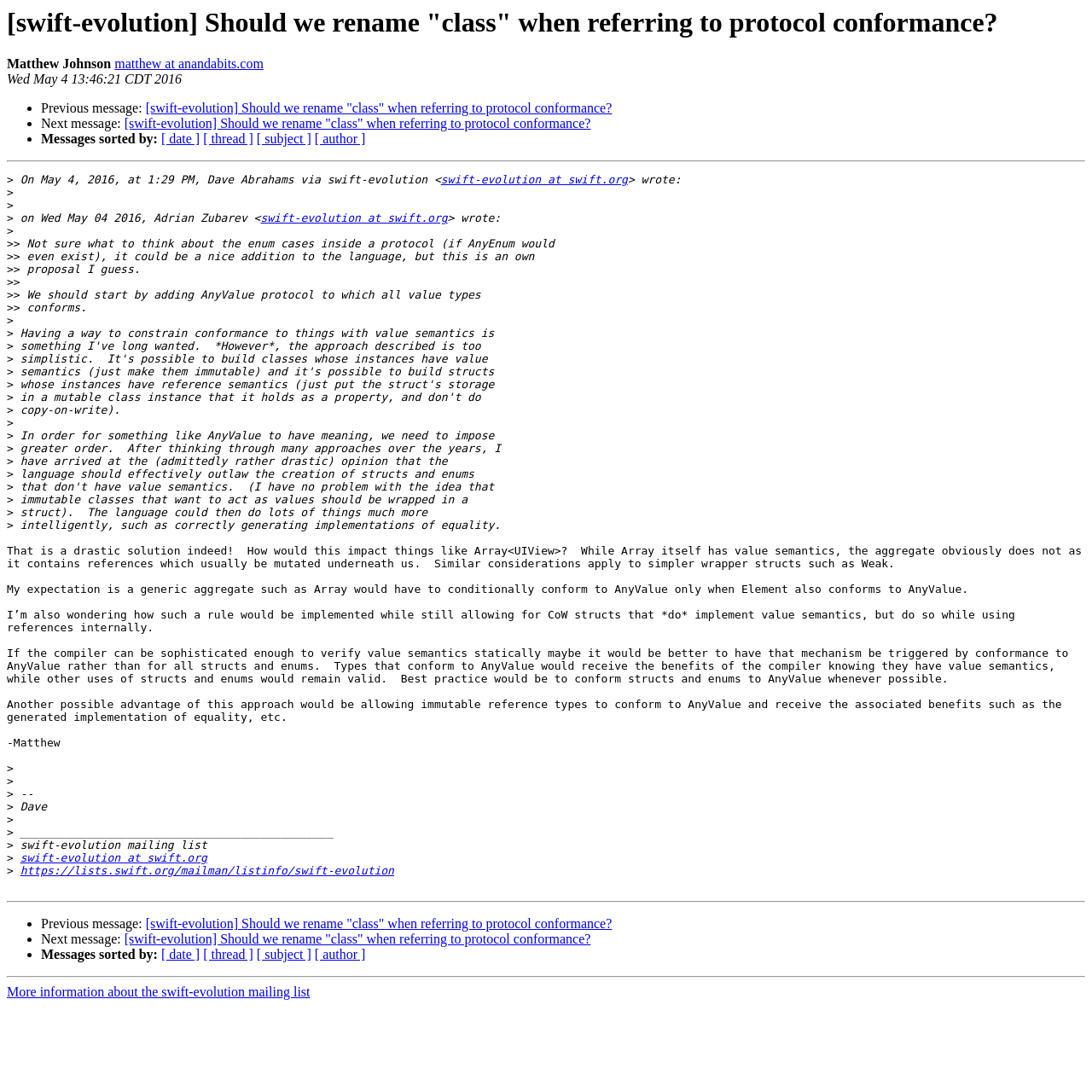How many links are there in the first message?
Provide a fully detailed and comprehensive answer to the question.

I counted the links in the first message and found two links: one to 'swift-evolution at swift.org' and another to 'matthew at anandabits.com'.